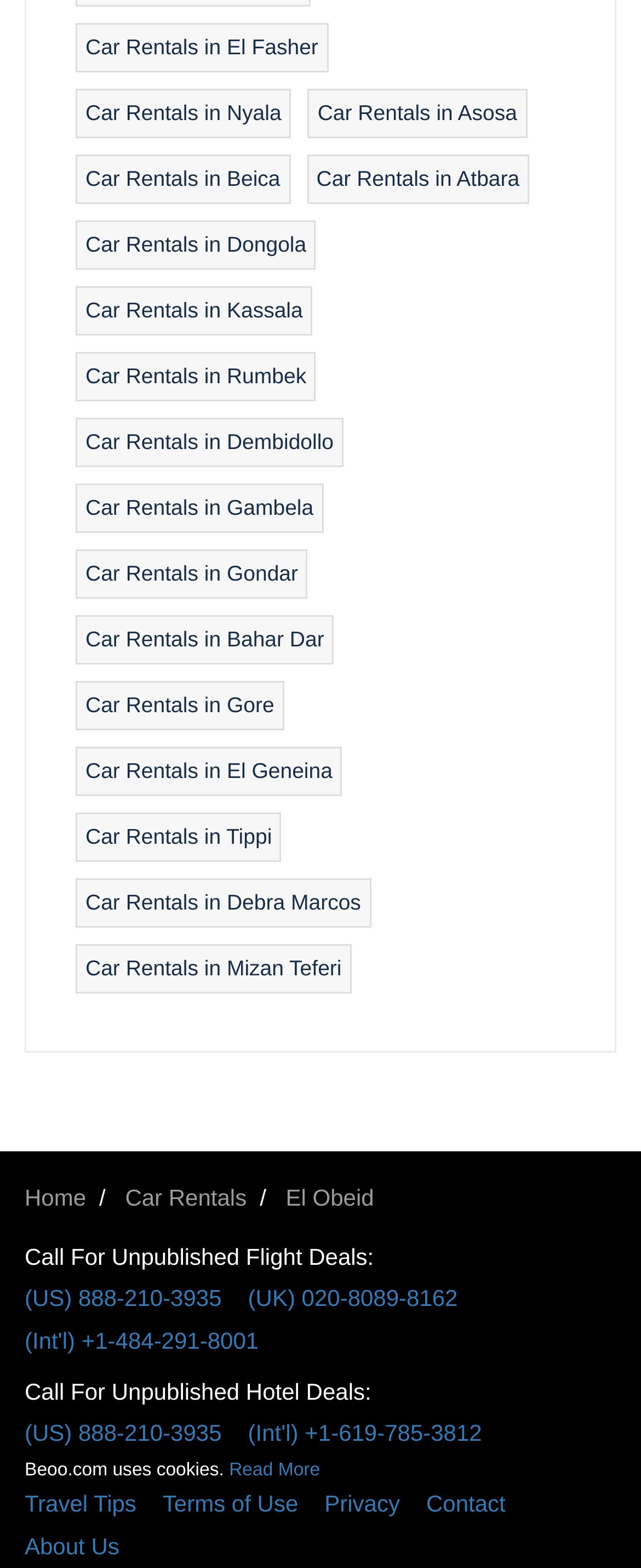Find the bounding box coordinates for the element that must be clicked to complete the instruction: "Read recent post 'A Backyard Rendezvous'". The coordinates should be four float numbers between 0 and 1, indicated as [left, top, right, bottom].

None